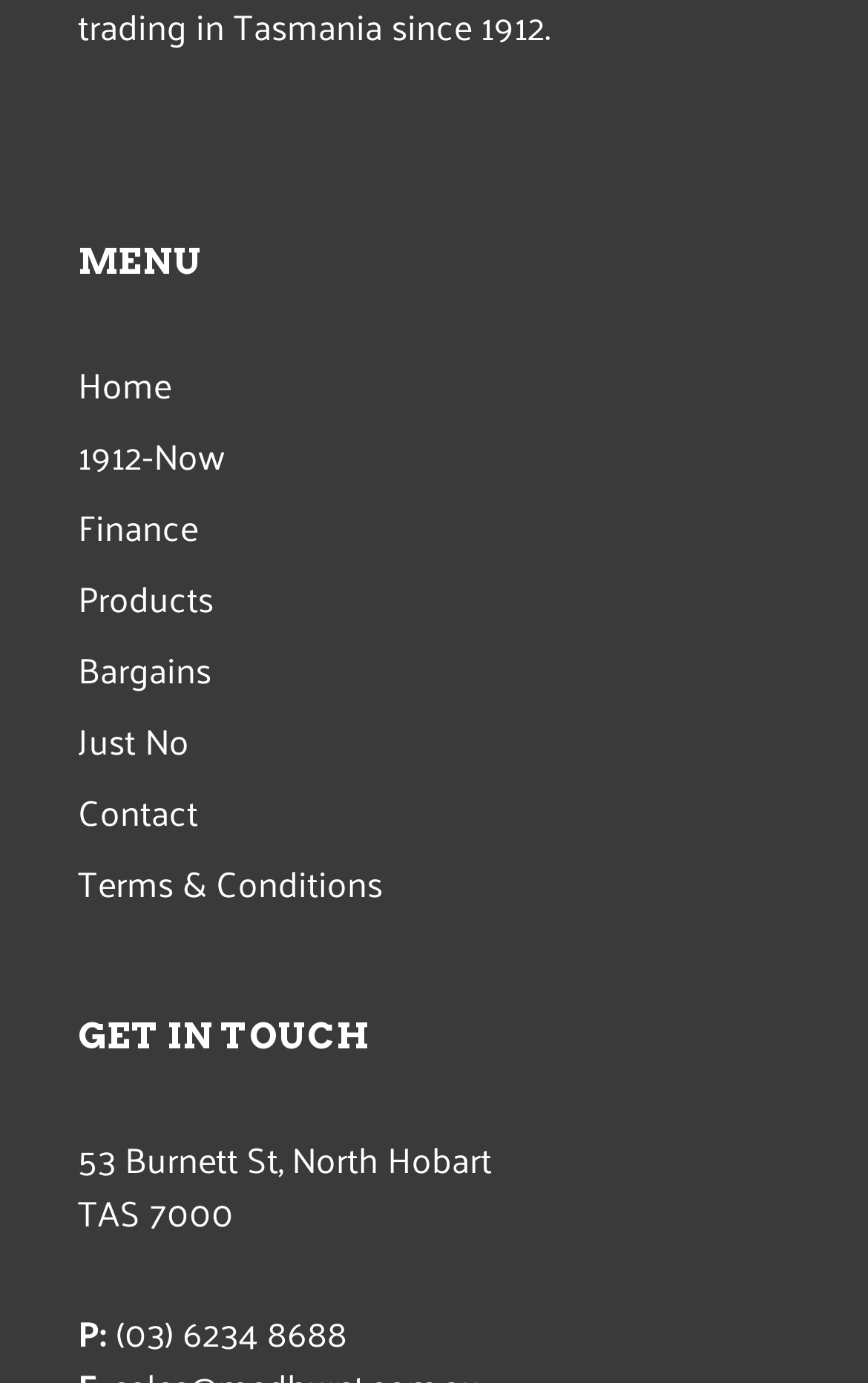What is the label for the phone number?
Using the image, give a concise answer in the form of a single word or short phrase.

P: